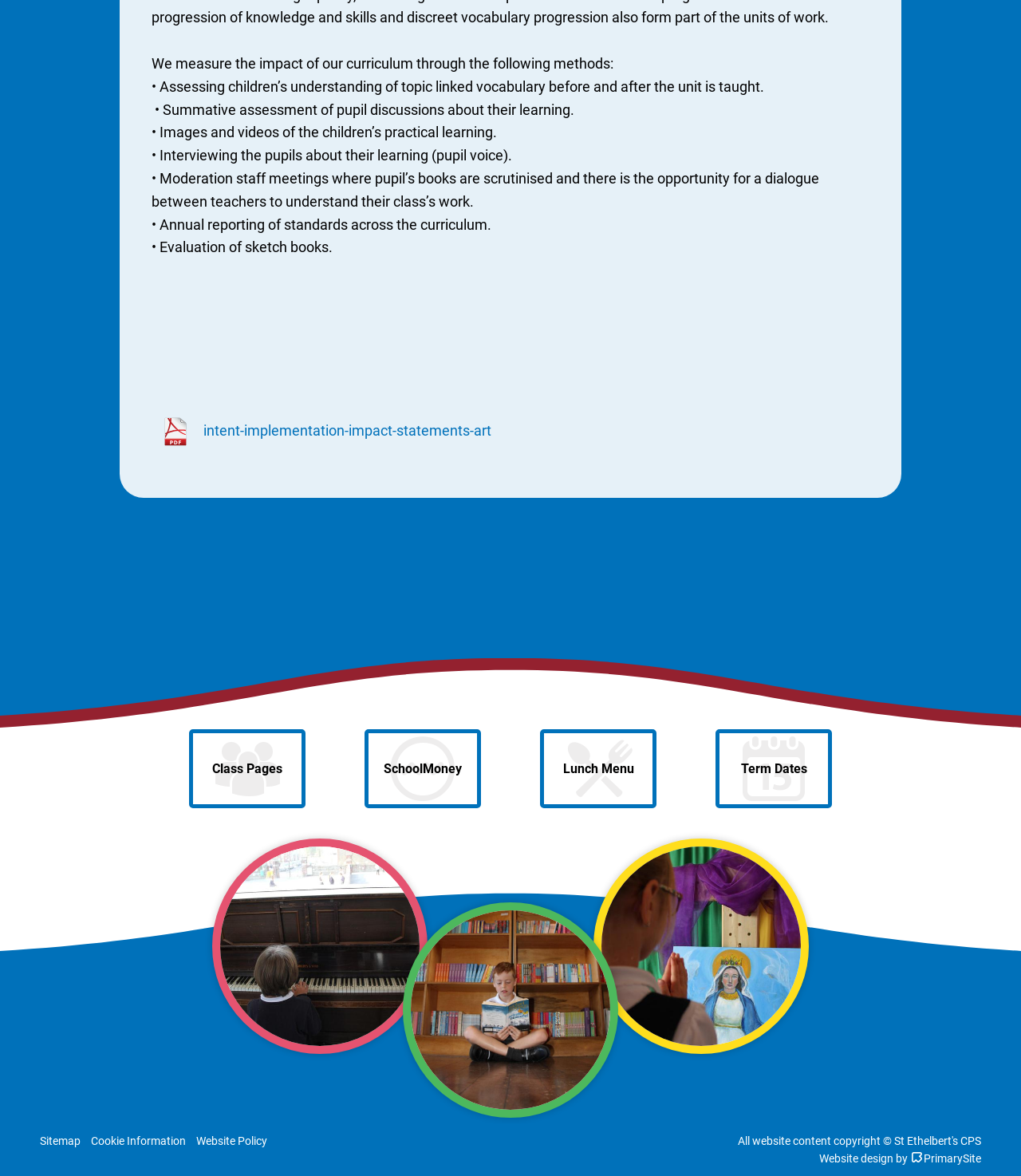What is the purpose of moderation staff meetings?
Provide a detailed and well-explained answer to the question.

The webpage mentions moderation staff meetings as one of the methods to measure the impact of the curriculum, where pupil's books are scrutinised and teachers have the opportunity to discuss their class's work, implying that the purpose is to discuss and evaluate pupil work.